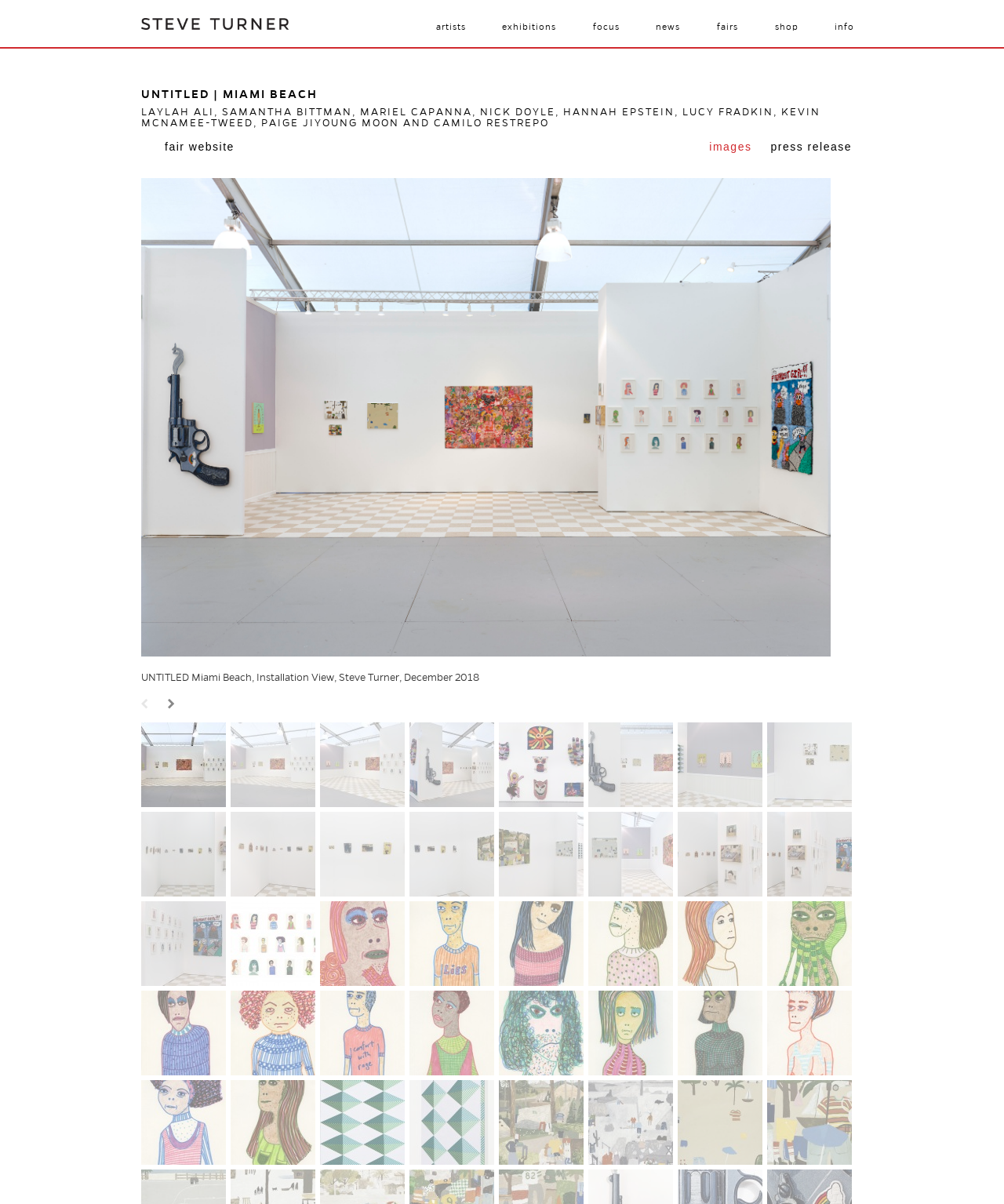Extract the bounding box coordinates for the HTML element that matches this description: "Info". The coordinates should be four float numbers between 0 and 1, i.e., [left, top, right, bottom].

[0.823, 0.003, 0.859, 0.042]